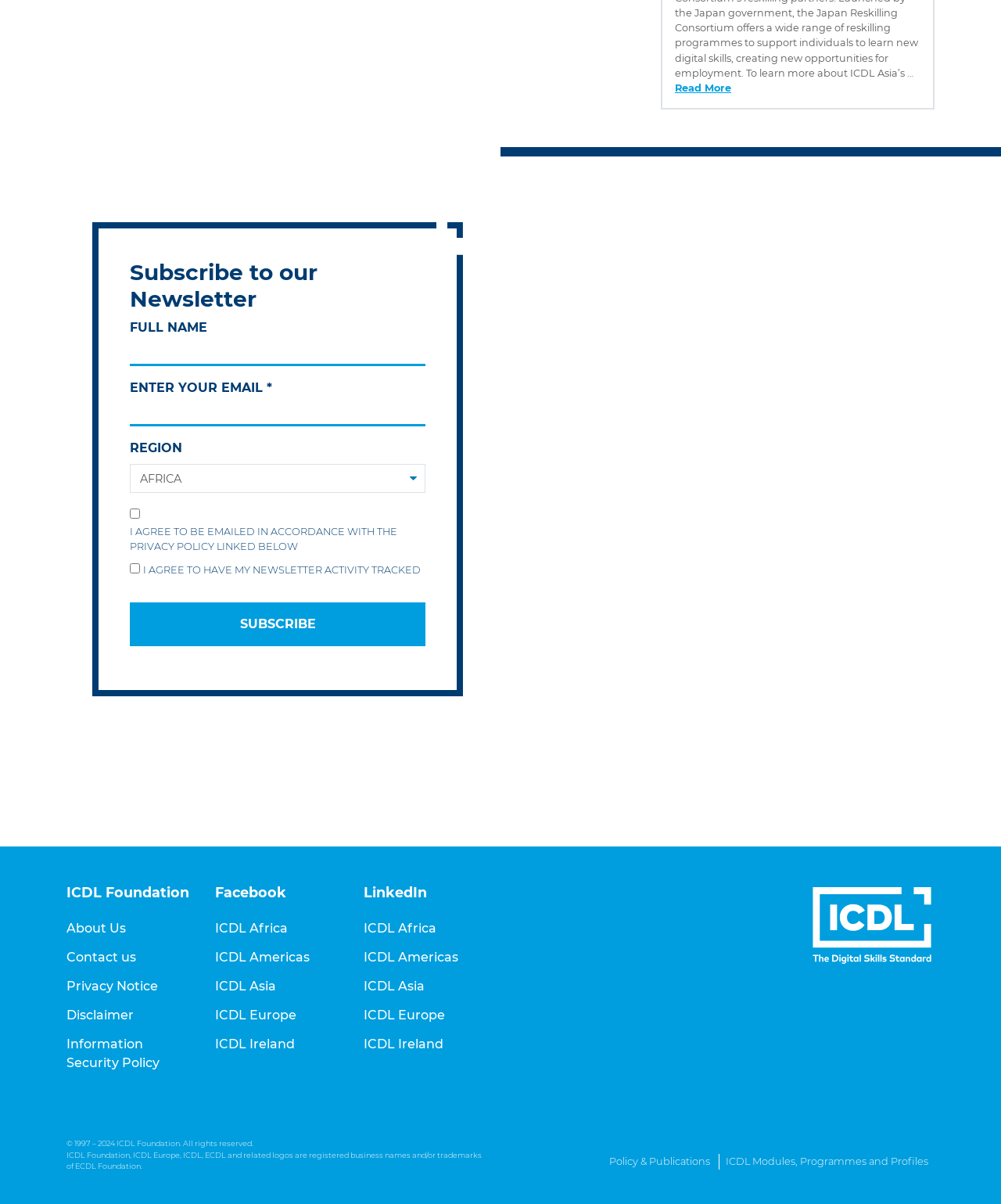Determine the bounding box coordinates of the target area to click to execute the following instruction: "Read more about the newsletter."

[0.674, 0.068, 0.73, 0.078]